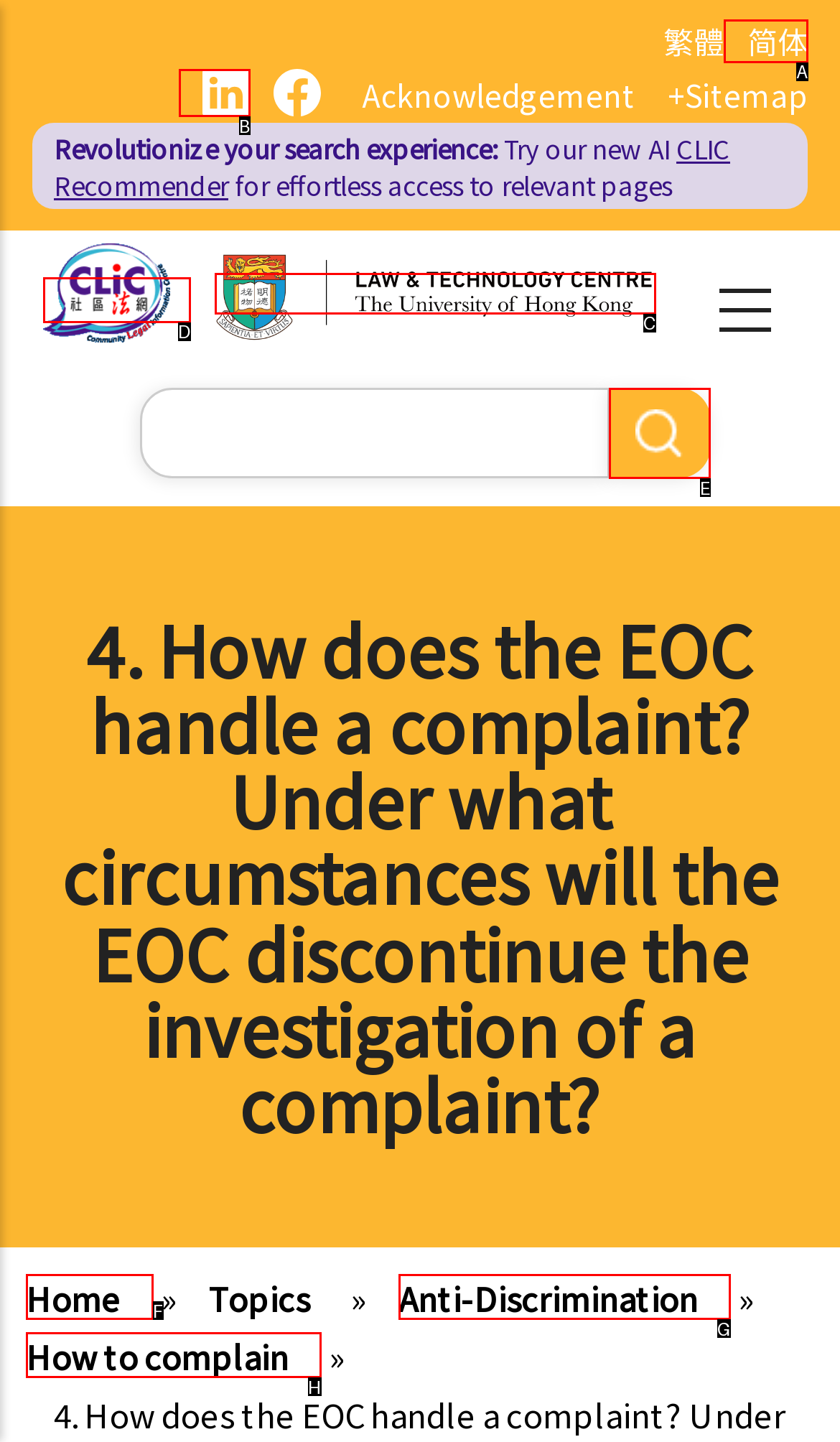Select the letter of the option that corresponds to: How to complain
Provide the letter from the given options.

H